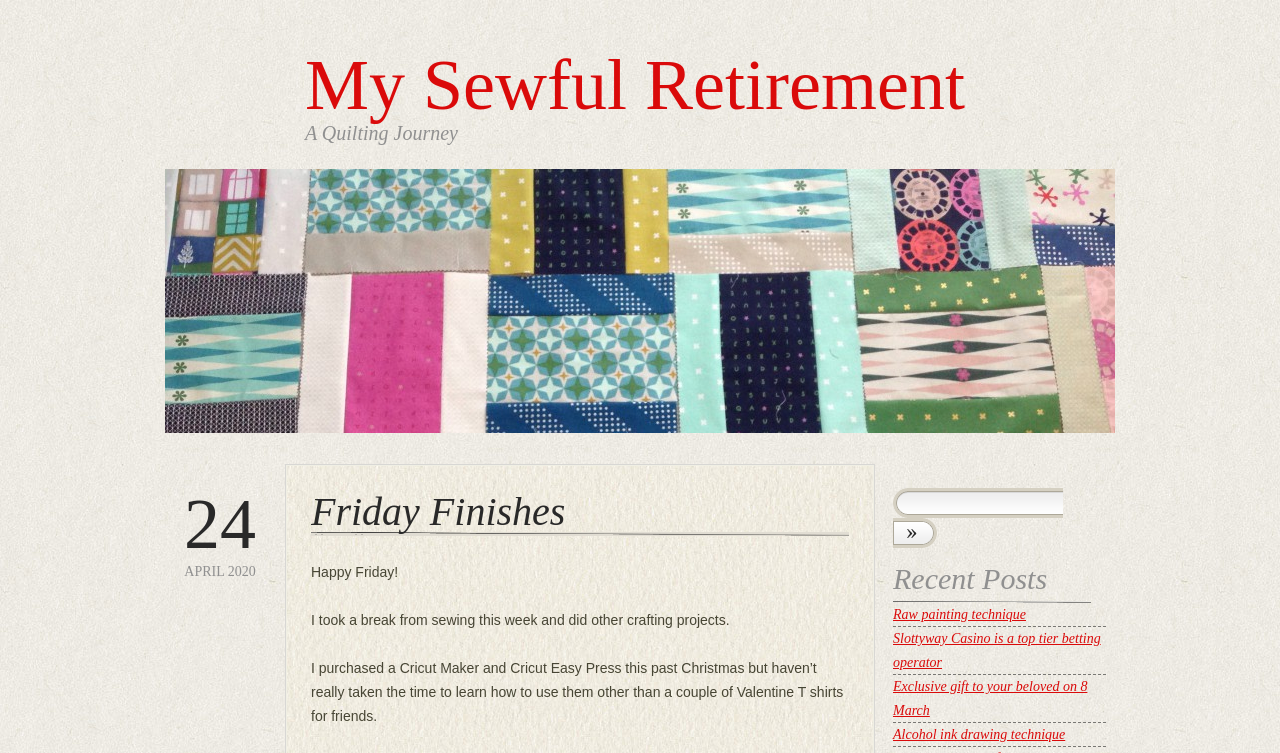Indicate the bounding box coordinates of the clickable region to achieve the following instruction: "Click on the 'Raw painting technique' link."

[0.698, 0.806, 0.802, 0.826]